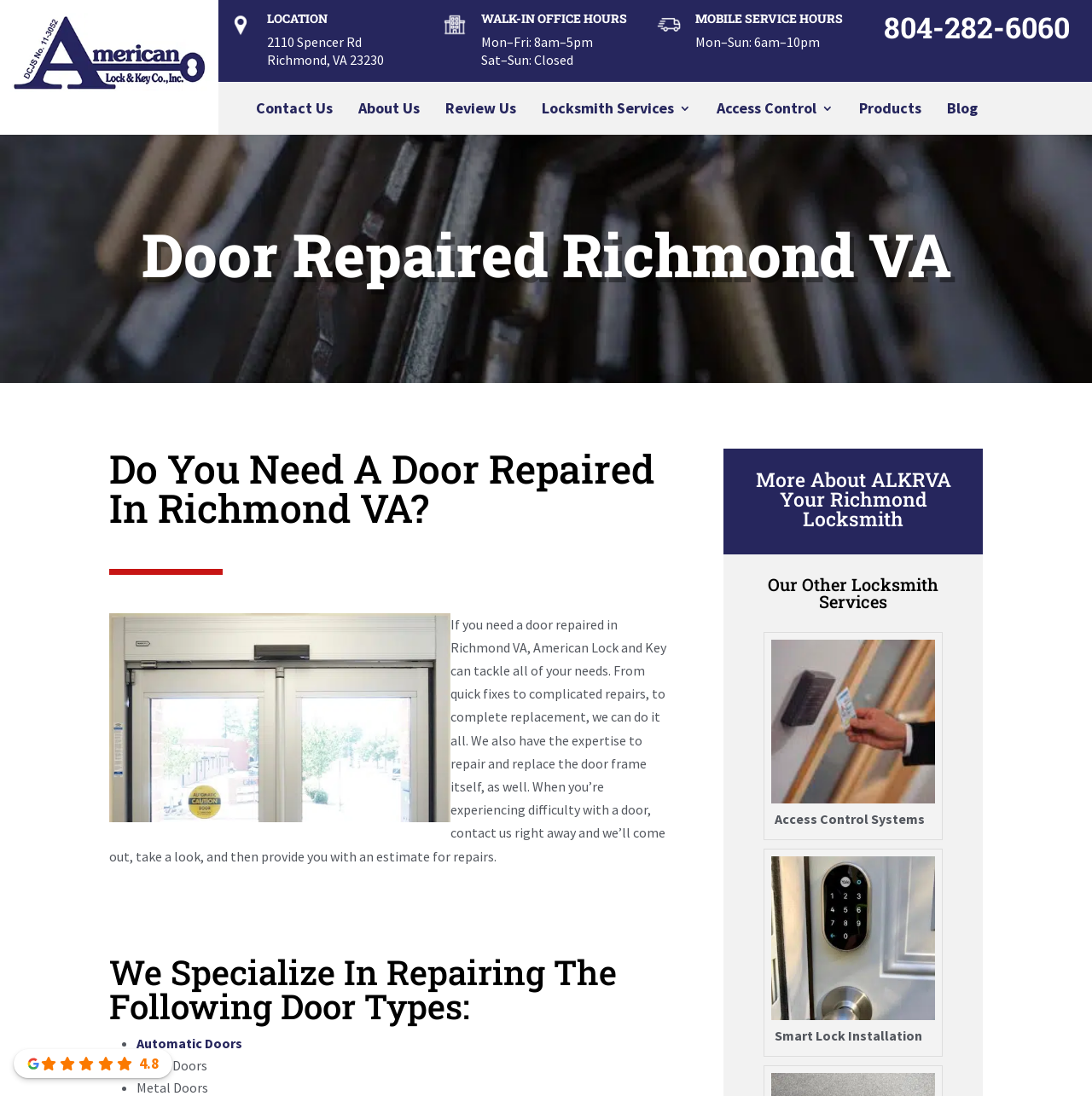Find the bounding box coordinates of the UI element according to this description: "Review Us".

[0.408, 0.093, 0.473, 0.11]